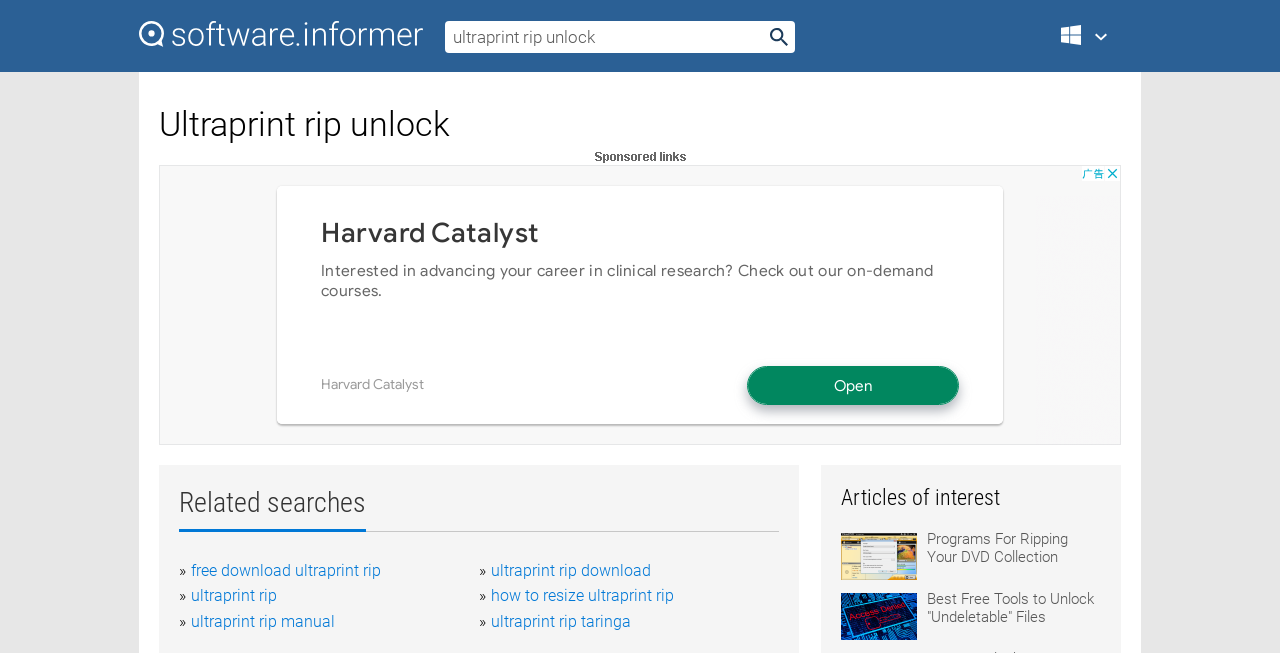Reply to the question with a brief word or phrase: What is the name of the software being discussed?

Ultraprint rip unlock